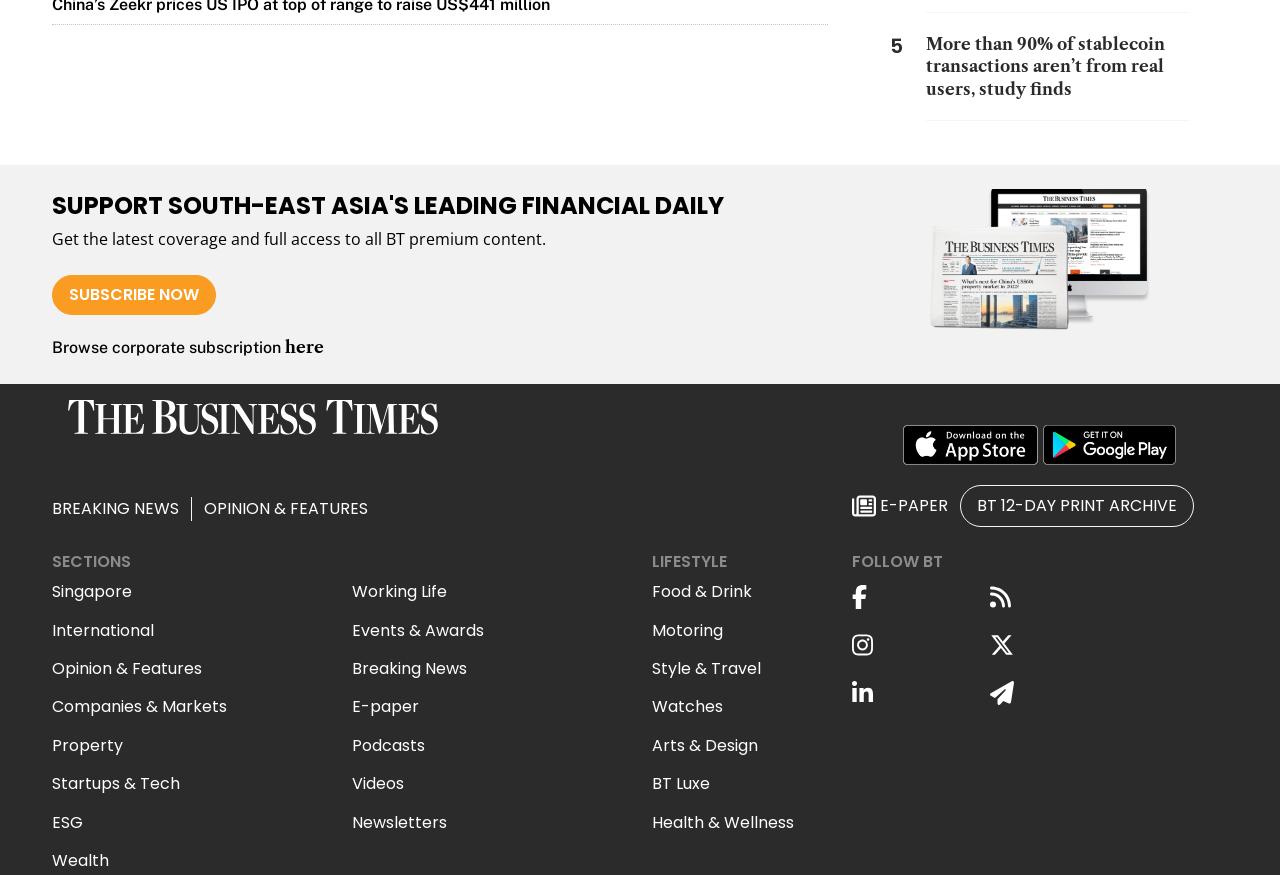Pinpoint the bounding box coordinates of the clickable area needed to execute the instruction: "Follow BT on Facebook". The coordinates should be specified as four float numbers between 0 and 1, i.e., [left, top, right, bottom].

[0.666, 0.655, 0.773, 0.71]